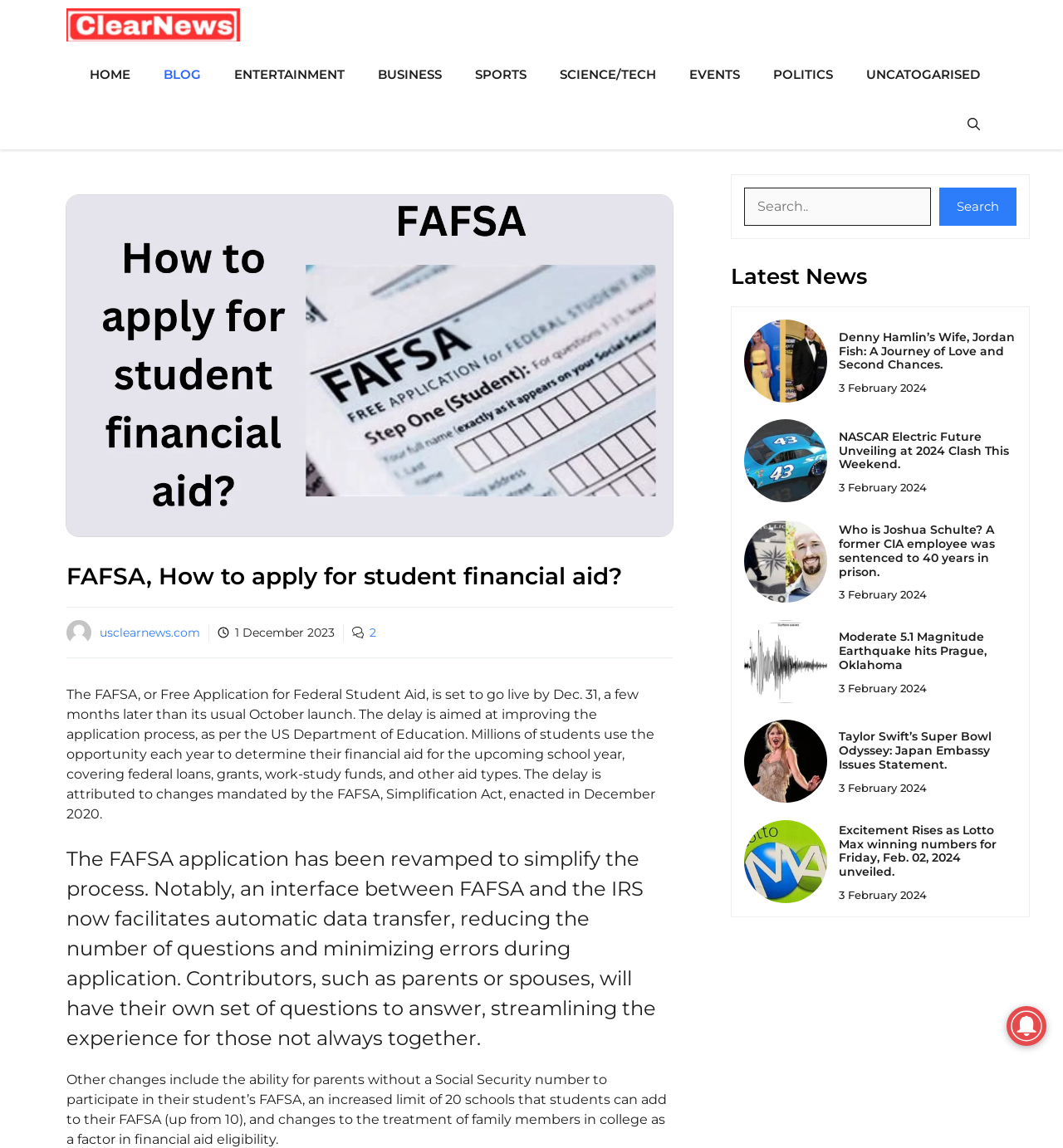How many schools can students add to their FAFSA?
Use the screenshot to answer the question with a single word or phrase.

20